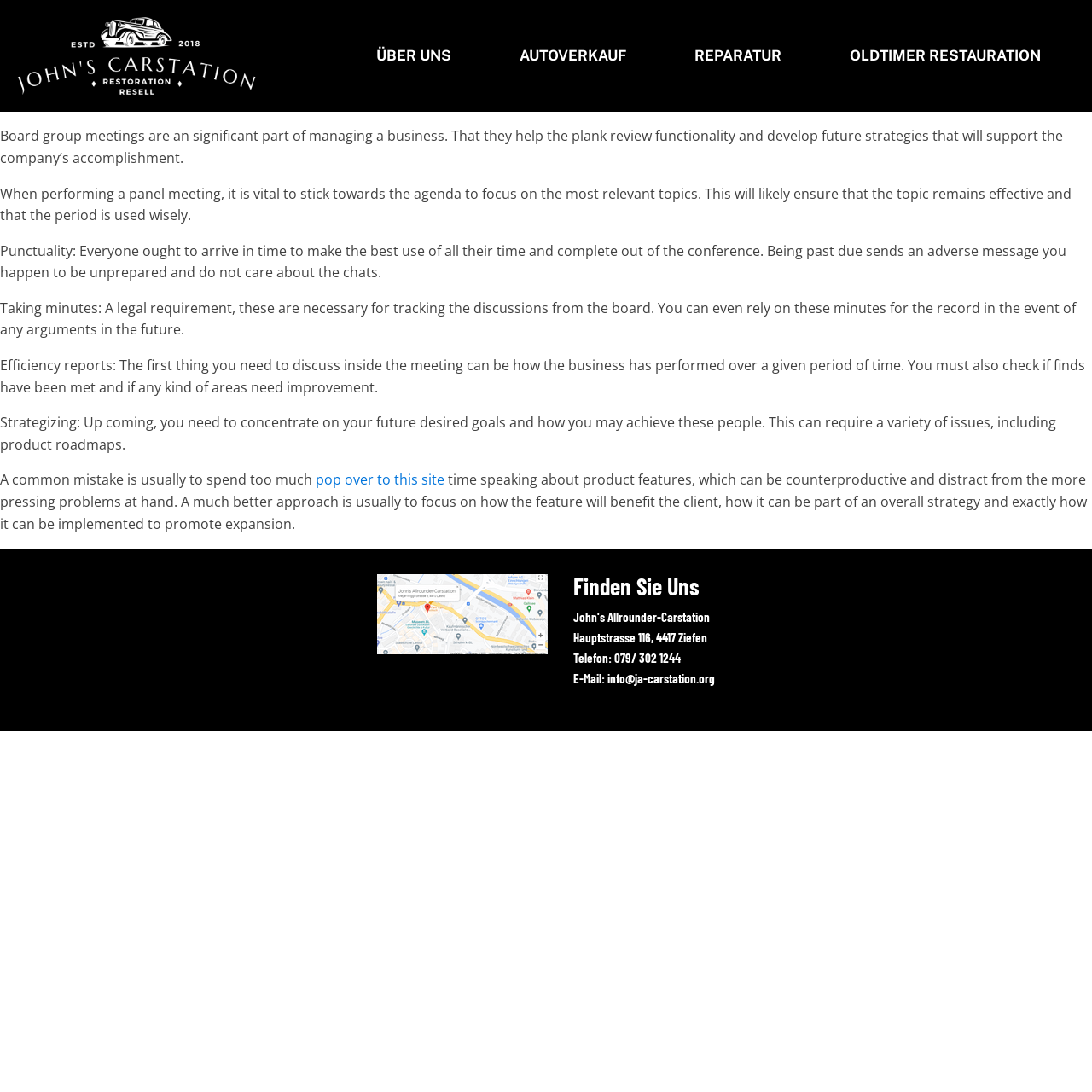Provide a brief response to the question below using one word or phrase:
What is the recommended approach to discussing product features during a board meeting?

Focus on customer benefits